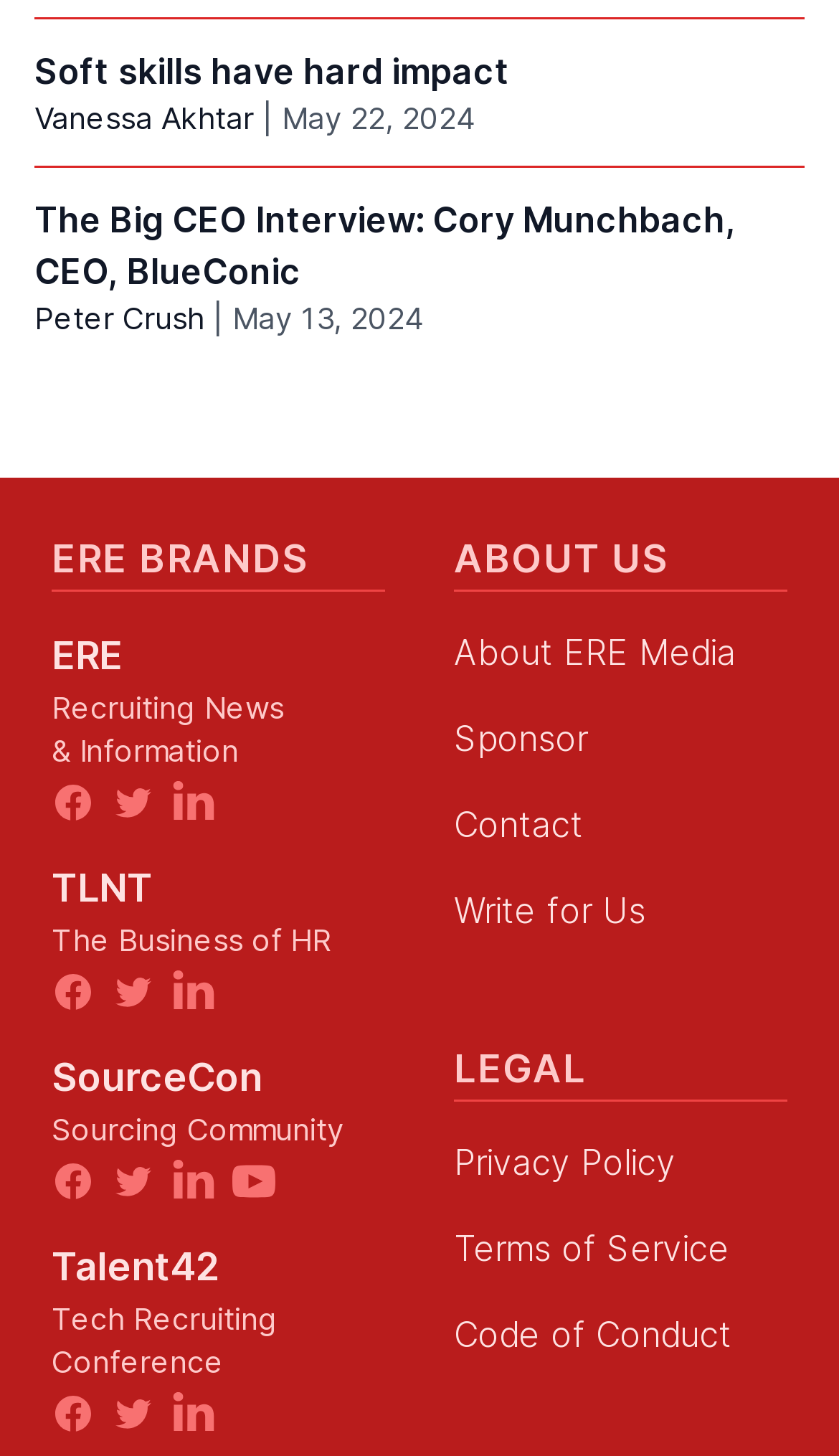Indicate the bounding box coordinates of the element that must be clicked to execute the instruction: "Visit the ERE website". The coordinates should be given as four float numbers between 0 and 1, i.e., [left, top, right, bottom].

[0.062, 0.434, 0.146, 0.465]